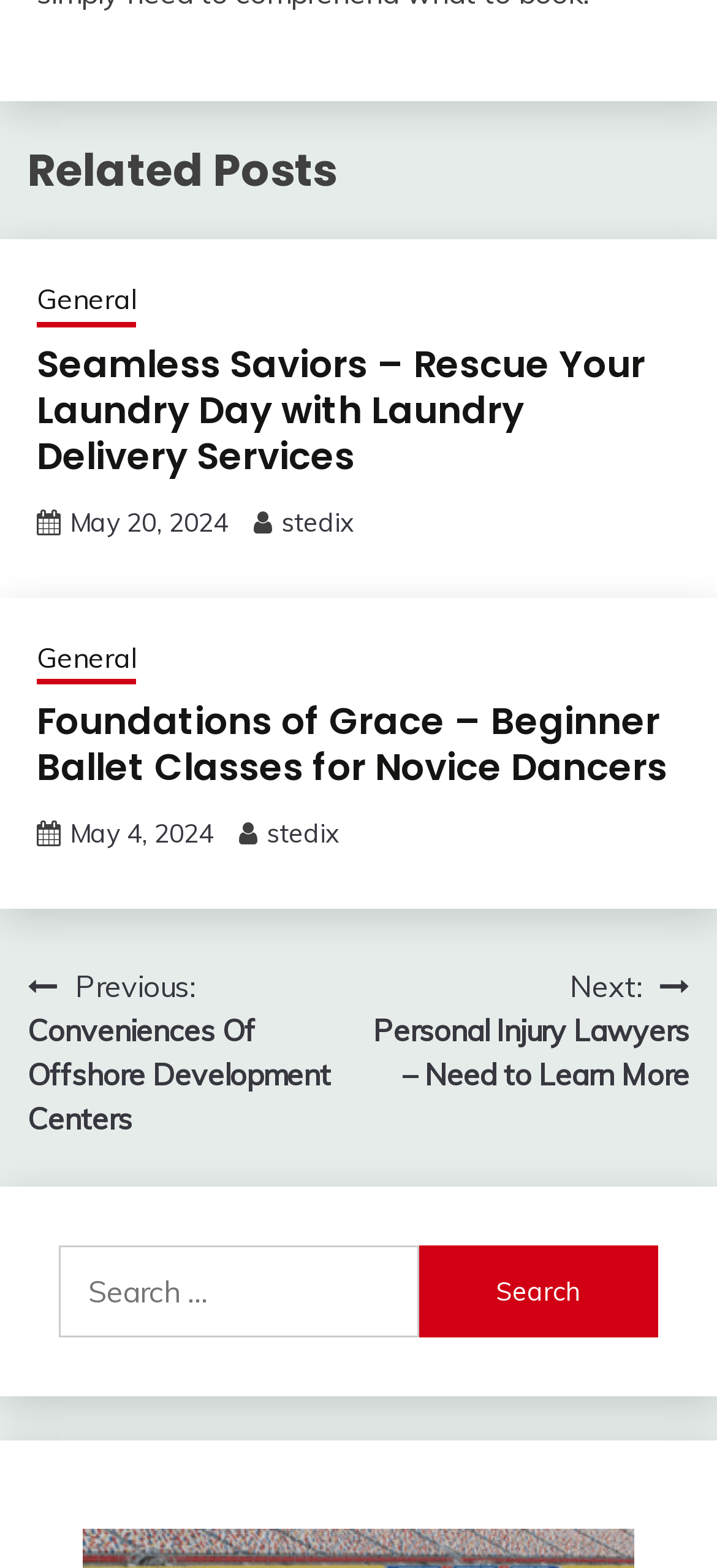Examine the screenshot and answer the question in as much detail as possible: What is the navigation section at the bottom for?

The navigation section at the bottom has a heading 'Post navigation' which indicates it is for navigating between posts.